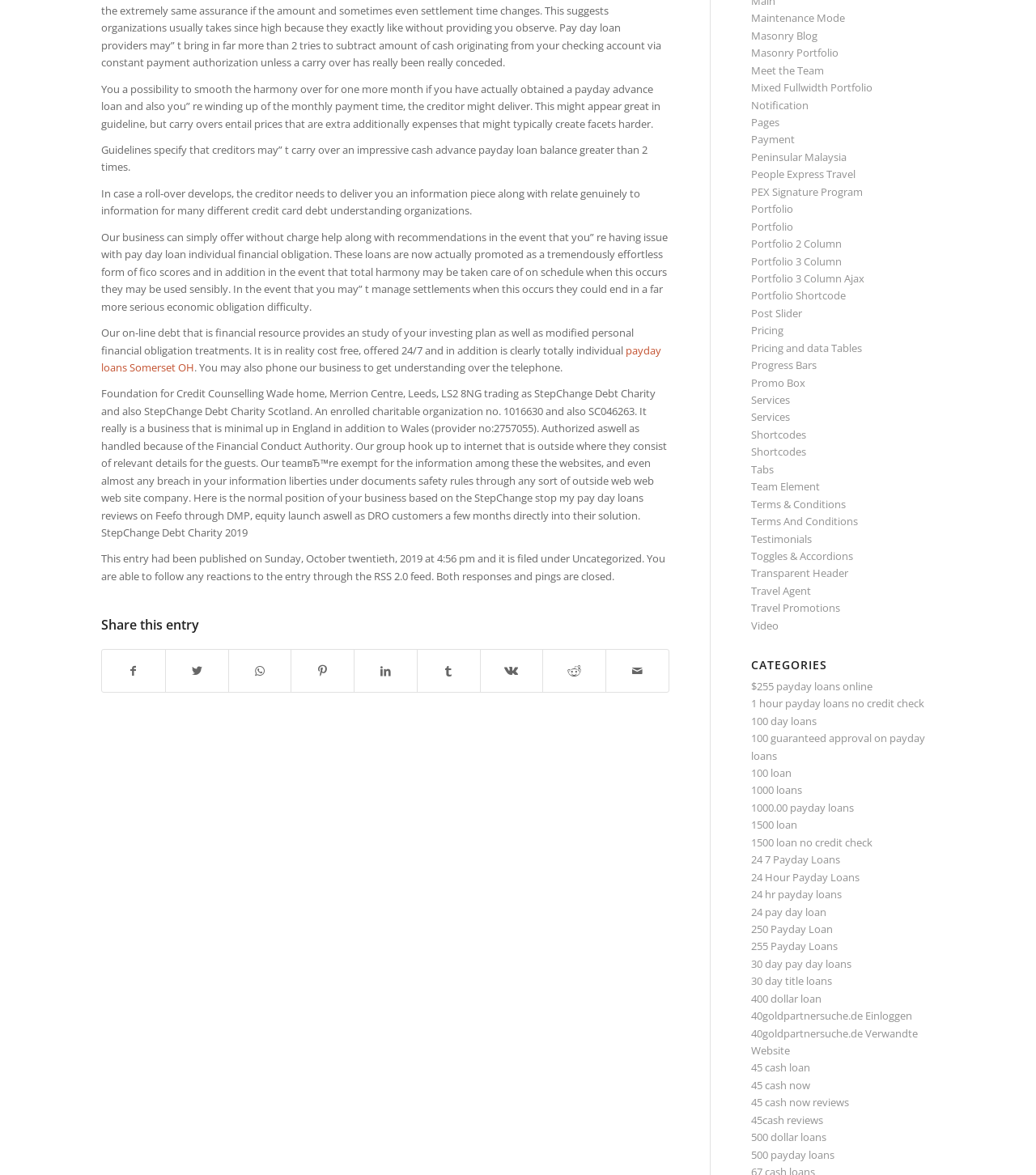Please find the bounding box coordinates of the section that needs to be clicked to achieve this instruction: "Learn more about debt charity".

[0.098, 0.329, 0.644, 0.459]